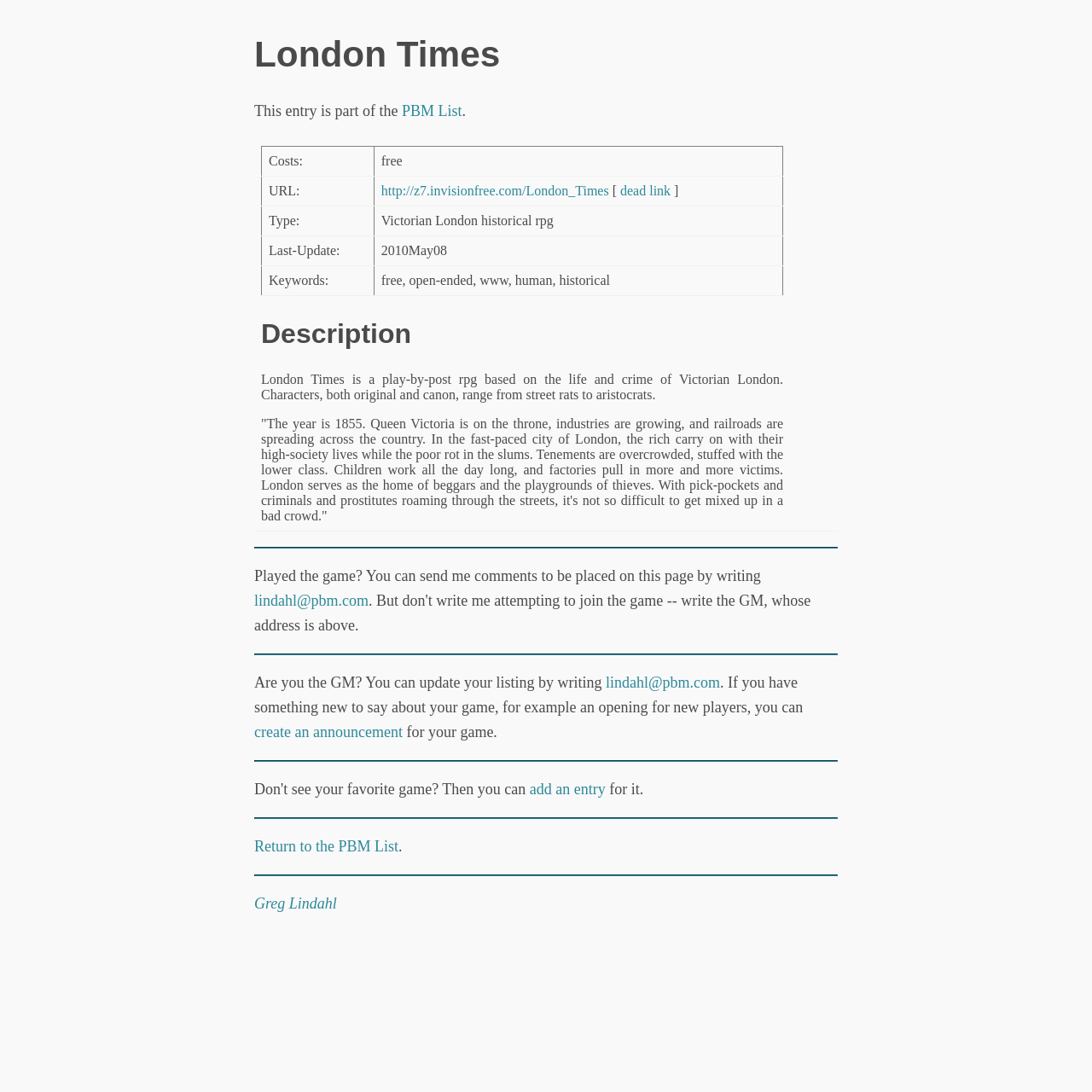Determine the bounding box coordinates in the format (top-left x, top-left y, bottom-right x, bottom-right y). Ensure all values are floating point numbers between 0 and 1. Identify the bounding box of the UI element described by: create an announcement

[0.233, 0.663, 0.369, 0.678]